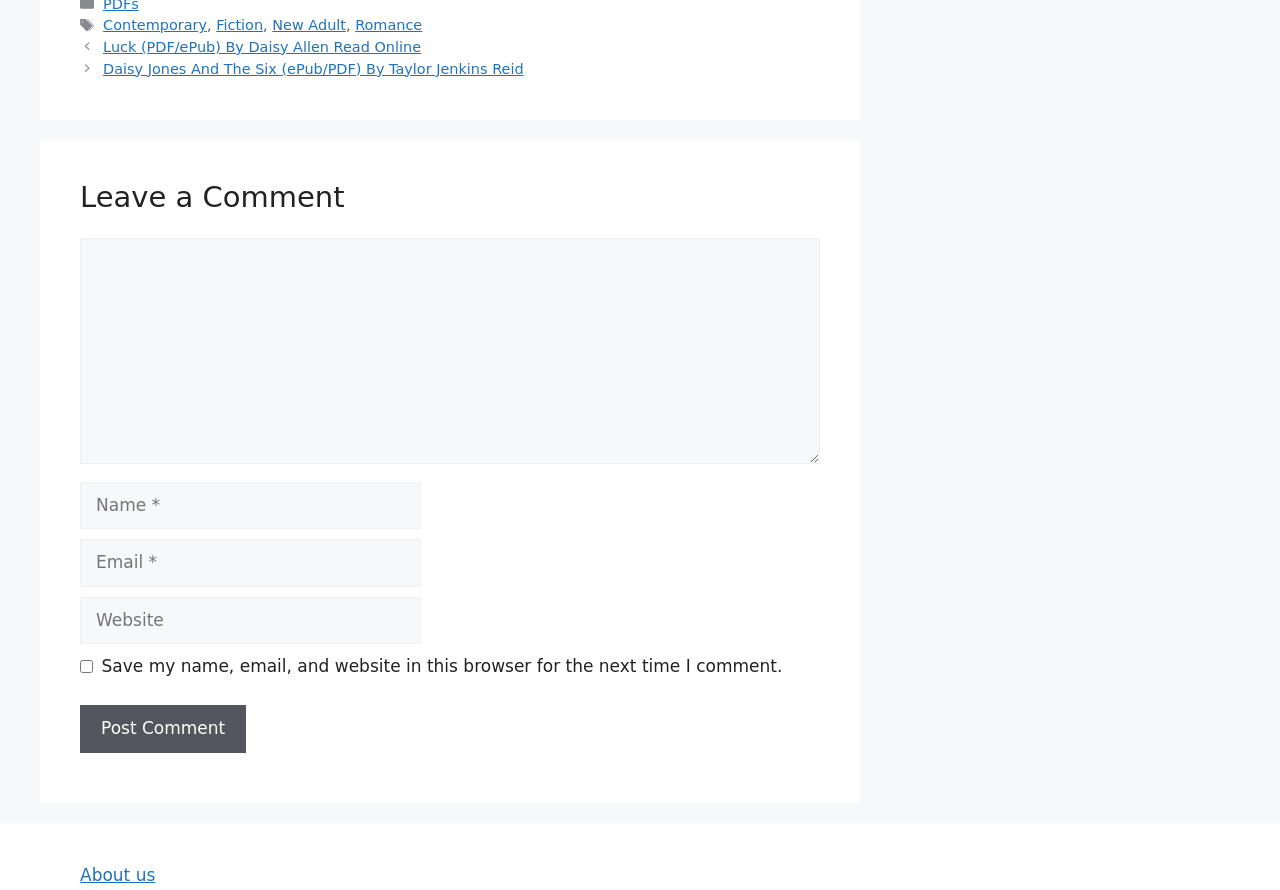Identify the coordinates of the bounding box for the element described below: "use them to spread malware". Return the coordinates as four float numbers between 0 and 1: [left, top, right, bottom].

None